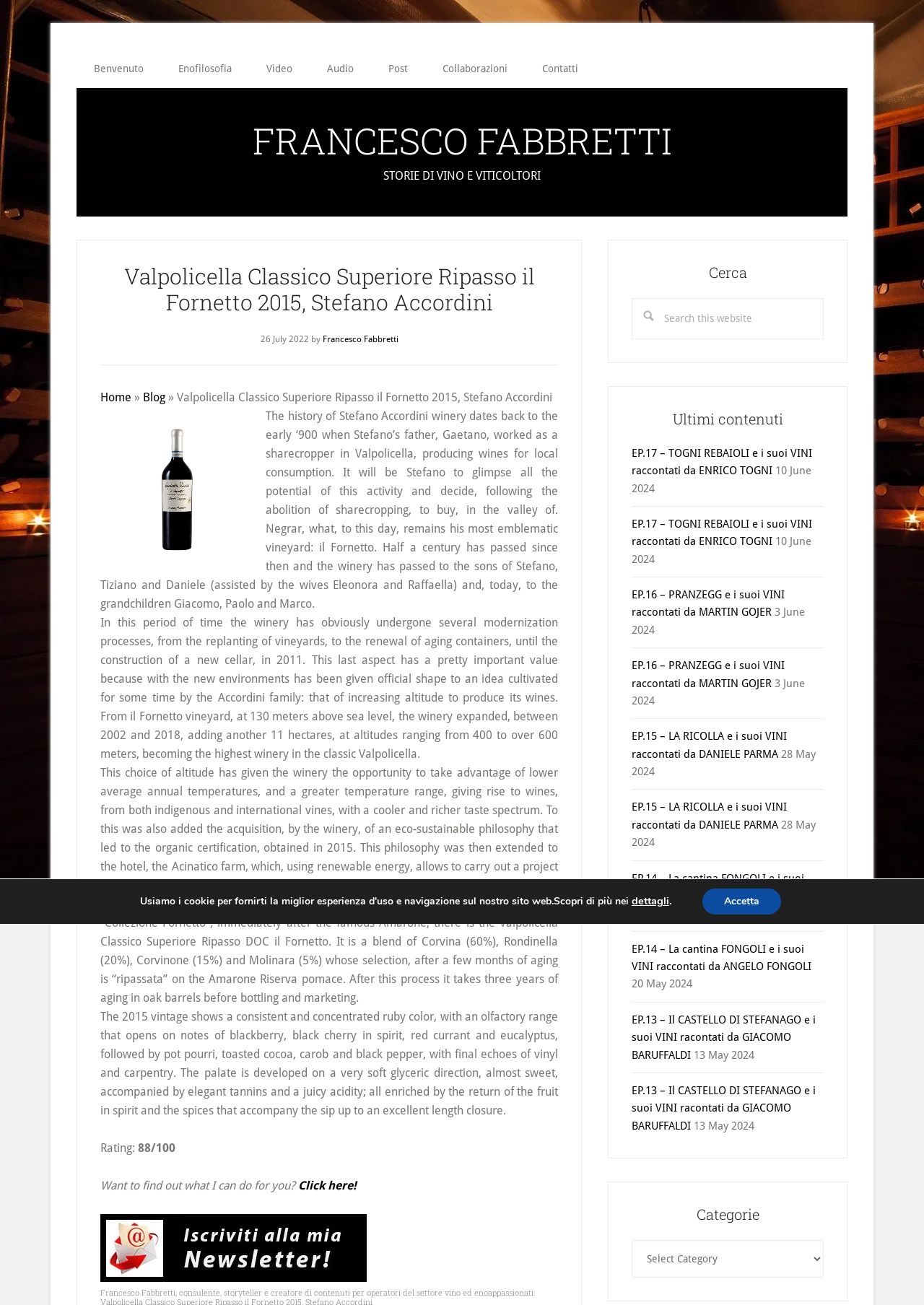Determine and generate the text content of the webpage's headline.

Valpolicella Classico Superiore Ripasso il Fornetto 2015, Stefano Accordini